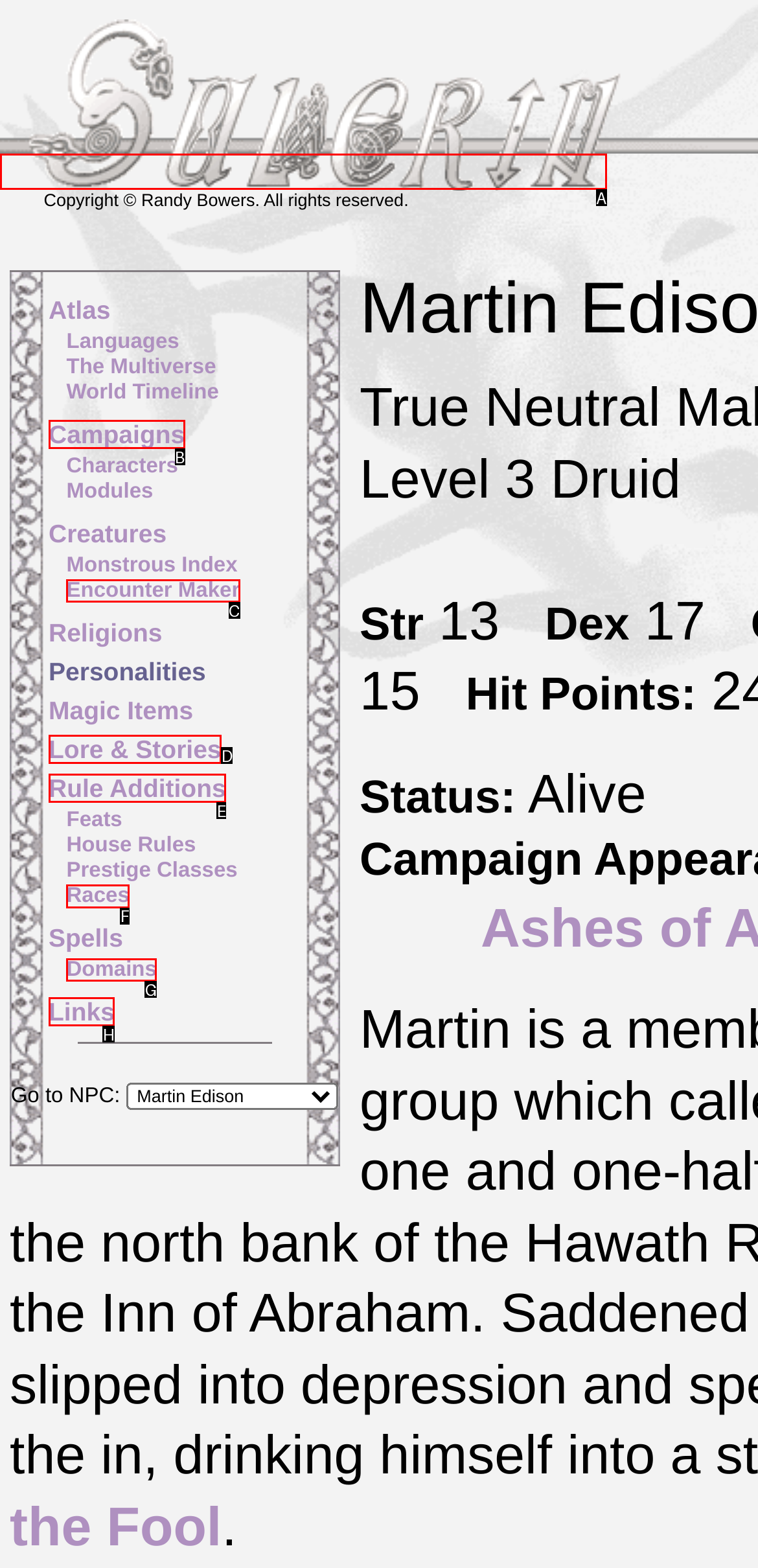Tell me the correct option to click for this task: Click the image at the top left corner
Write down the option's letter from the given choices.

A